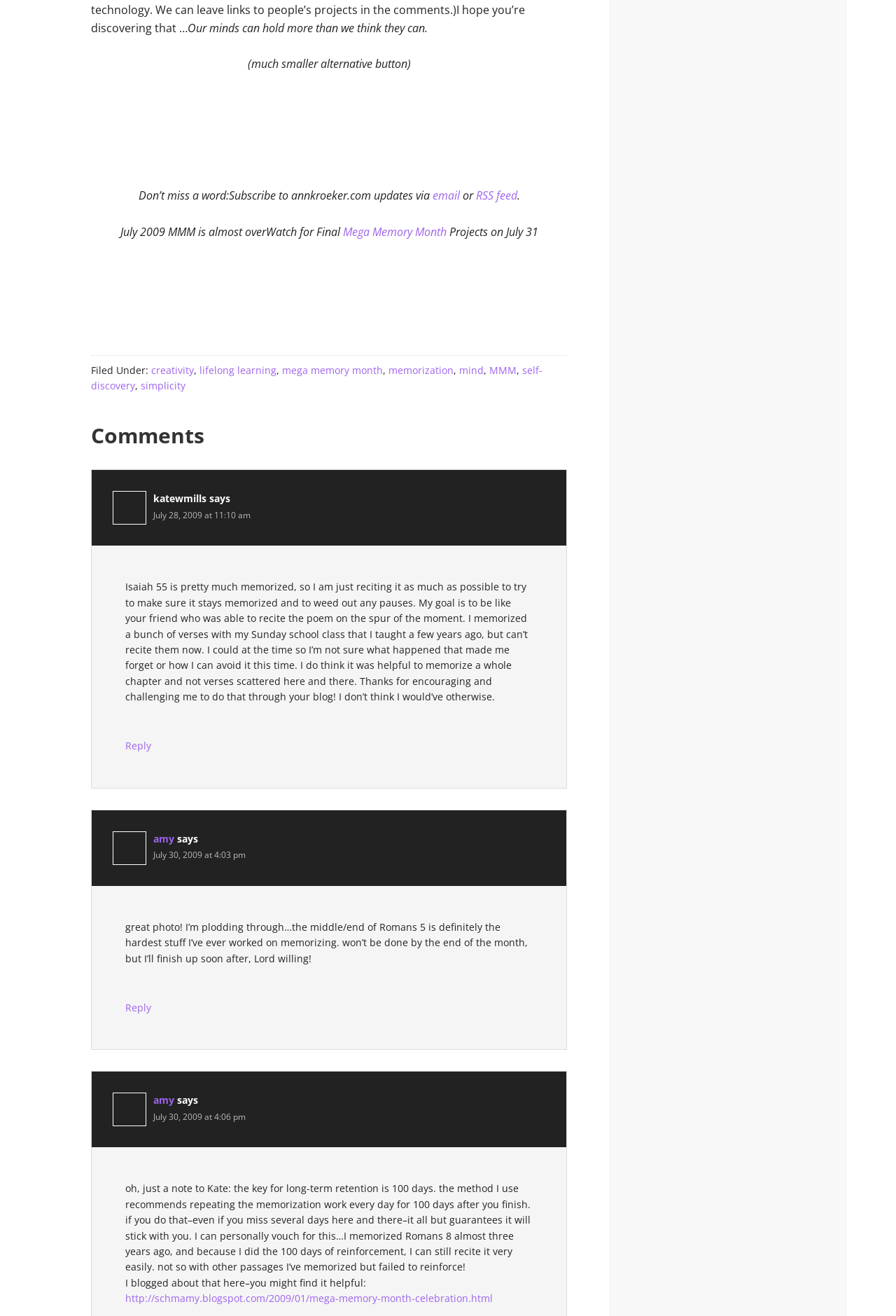Determine the coordinates of the bounding box for the clickable area needed to execute this instruction: "View Mega Memory Month projects".

[0.382, 0.17, 0.498, 0.182]